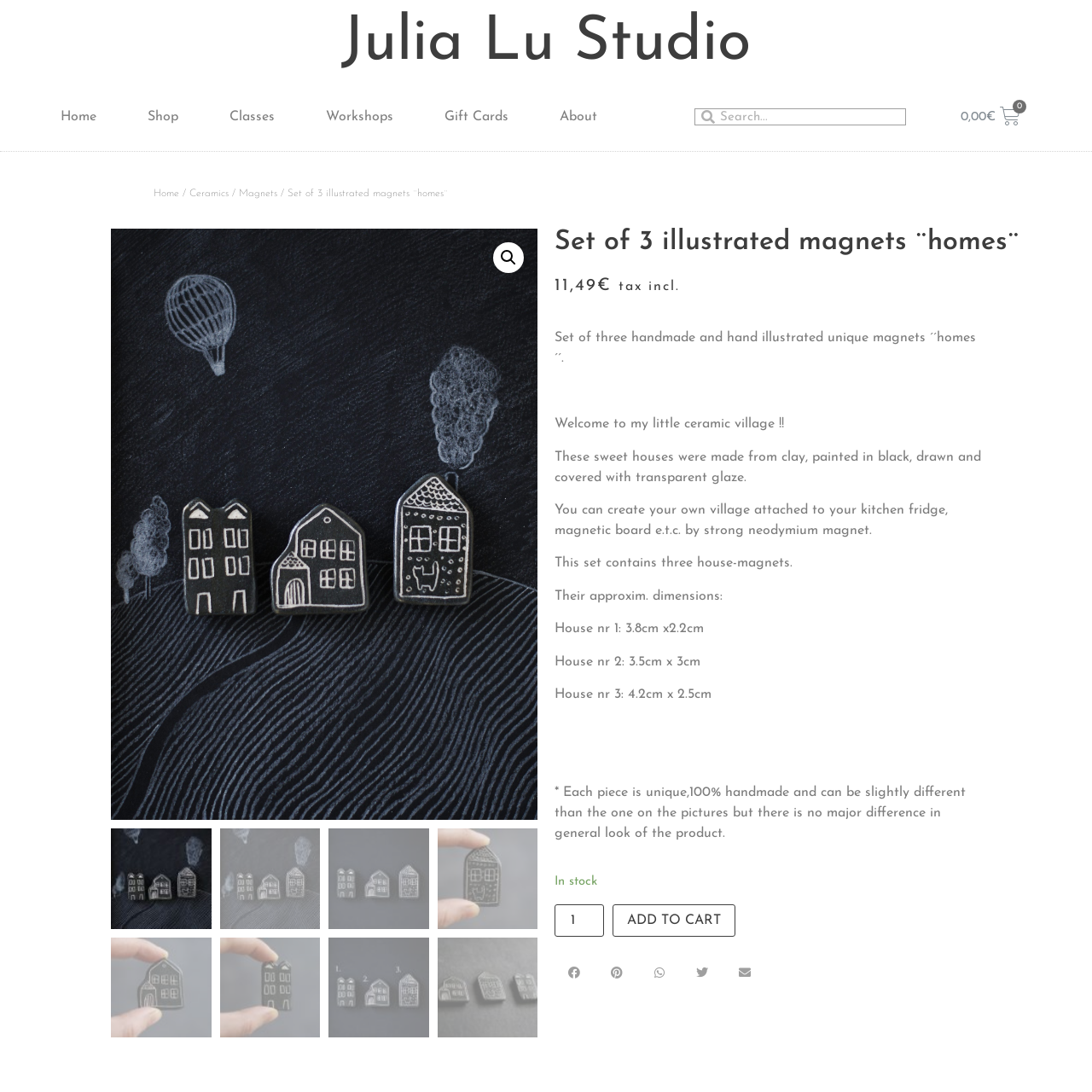Explain in detail what is happening in the red-marked area of the image.

This image showcases a charming set of three illustrated magnets designed by Julia Lu Studio, featuring unique and handcrafted representations of houses. Each magnet, intended to add a whimsical touch to your refrigerator or magnetic board, is carefully painted in black with detailed illustrations. The set emphasizes both creativity and craftsmanship, being made from clay and finished with a transparent glaze for a polished look. These distinctive magnets not only serve as decorative items but also invite you to create your own little ceramic village in your home. Each piece is handmade, ensuring that every magnet in the set is unique. Ideal for those who appreciate artistry and wish to enhance their living space with a personal touch, this collection is a delightful addition to any kitchen.